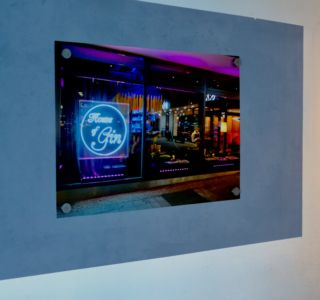Elaborate on all the key elements and details present in the image.

This image features a vibrant and inviting display of the "House of Gin," captured at night and illuminated by vibrant neon lights. The scene portrays the storefront, highlighting the sleek, modern design with large glass windows that showcase the lively interior ambiance. The windows are adorned with eye-catching signage that reads "House of Gin," set against a backdrop of colorful lighting, adding to the trendy atmosphere. The picture is presented within a stylish magnetic frame, suggesting a contemporary approach to wall decor. This setup not only emphasizes the appeal of the establishment but also illustrates a creative use of magnetic wall design, making it easy to change displays according to personal taste. The use of soft lighting, along with the inviting decor, hints at a social space perfect for enjoying cocktails and gatherings.